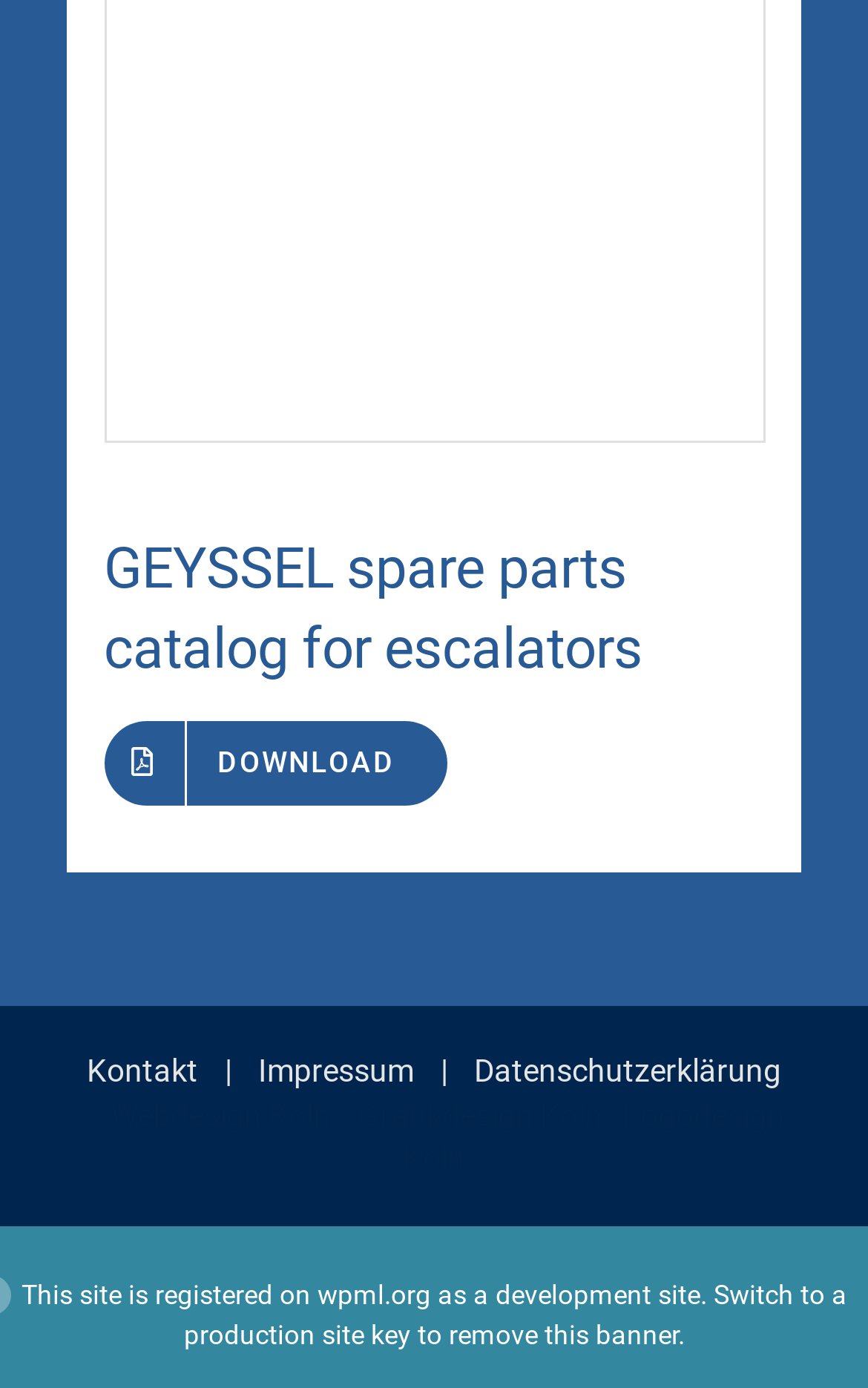Please provide a short answer using a single word or phrase for the question:
What is the link text next to 'DOWNLOAD'?

None